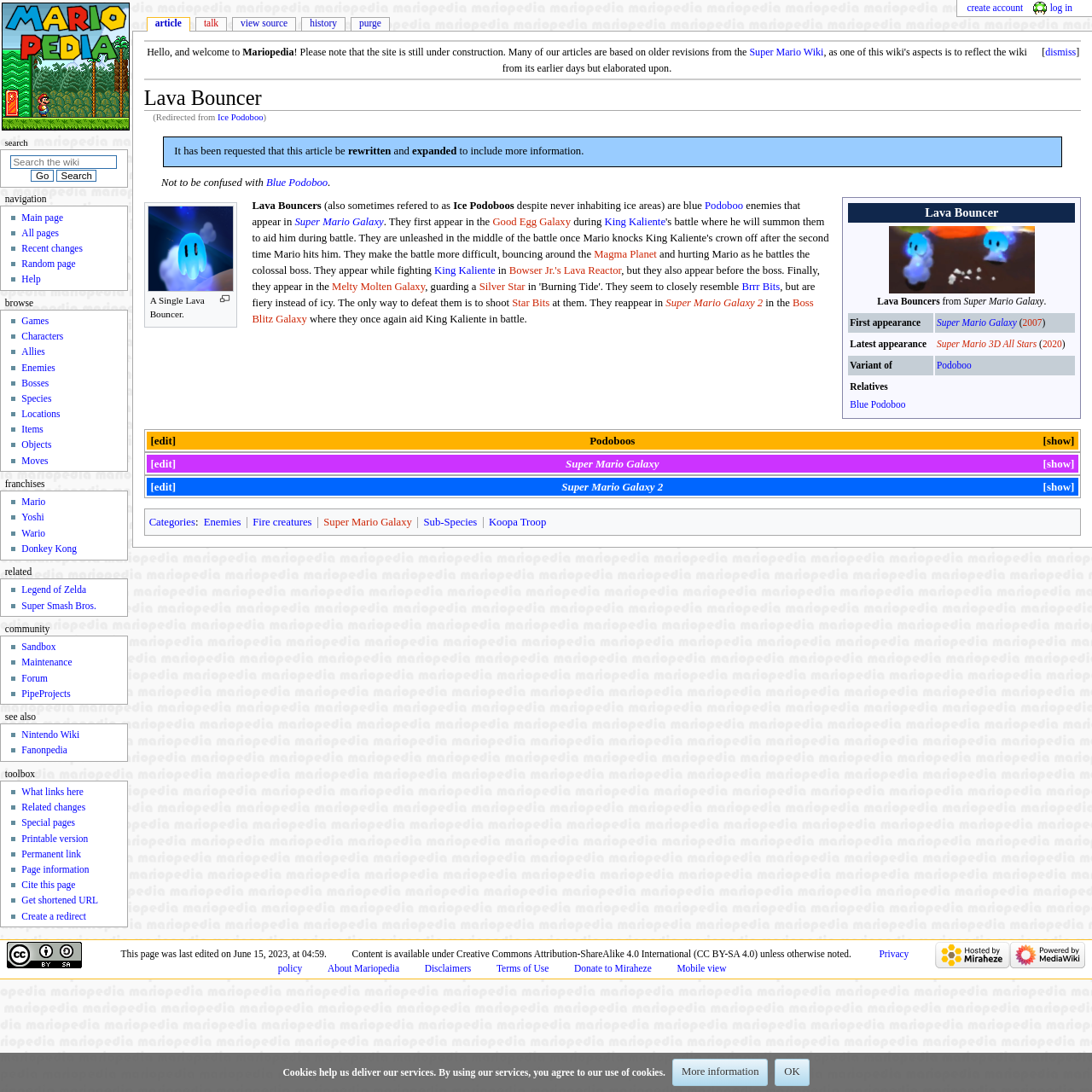Given the element description, predict the bounding box coordinates in the format (top-left x, top-left y, bottom-right x, bottom-right y). Make sure all values are between 0 and 1. Here is the element description: Categories

[0.136, 0.473, 0.179, 0.484]